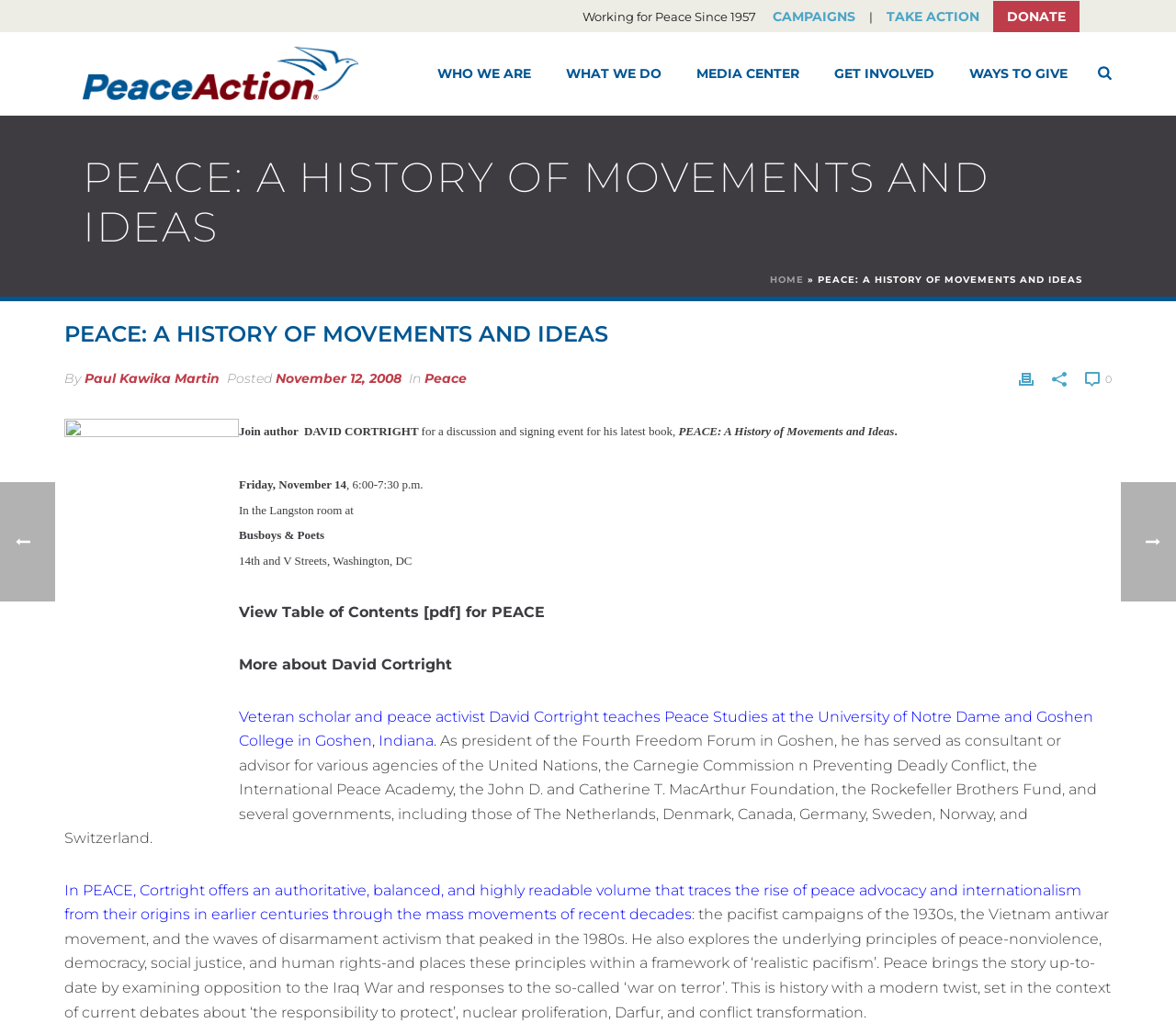Find the bounding box coordinates of the element to click in order to complete this instruction: "Click the 'CAMPAIGNS' link". The bounding box coordinates must be four float numbers between 0 and 1, denoted as [left, top, right, bottom].

[0.645, 0.001, 0.739, 0.032]